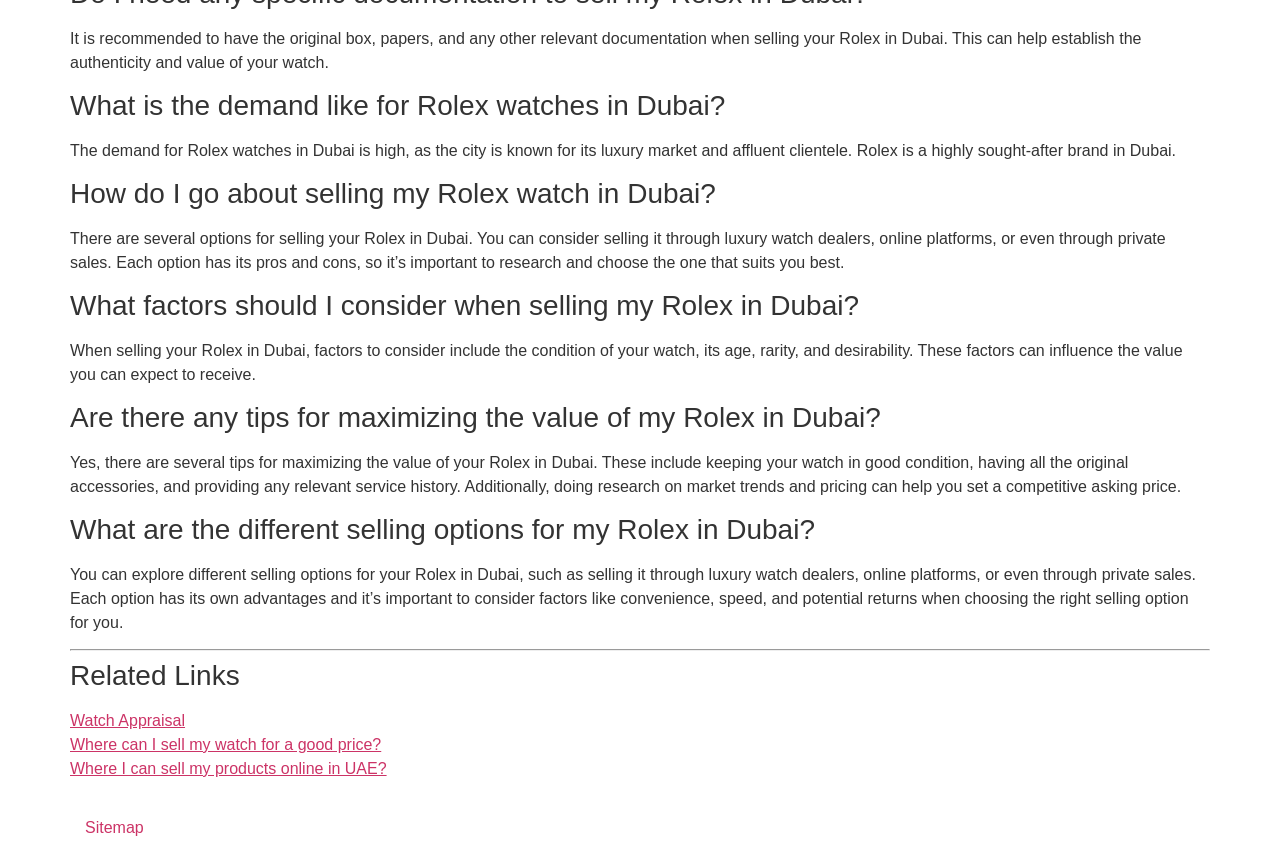Using the details in the image, give a detailed response to the question below:
How many selling options are mentioned for Rolex watches in Dubai?

The webpage mentions three selling options for Rolex watches in Dubai: selling through luxury watch dealers, online platforms, and private sales, each with its own advantages and considerations.